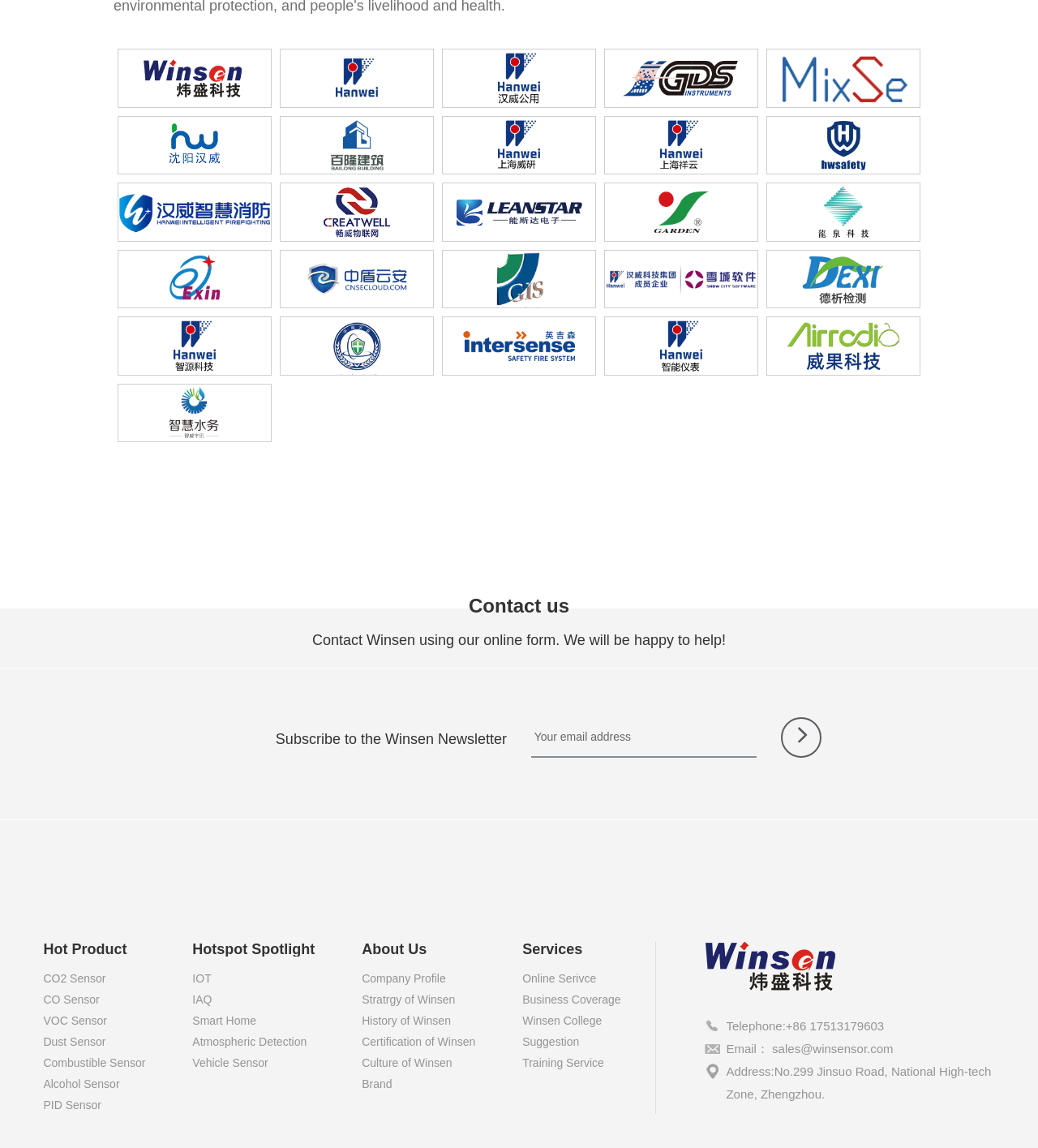What is the topic of the 'IOT' link?
Please give a detailed answer to the question using the information shown in the image.

The 'IOT' link is located under the 'Hotspot Spotlight' category, which is a section on the webpage that highlights certain topics or areas of focus.